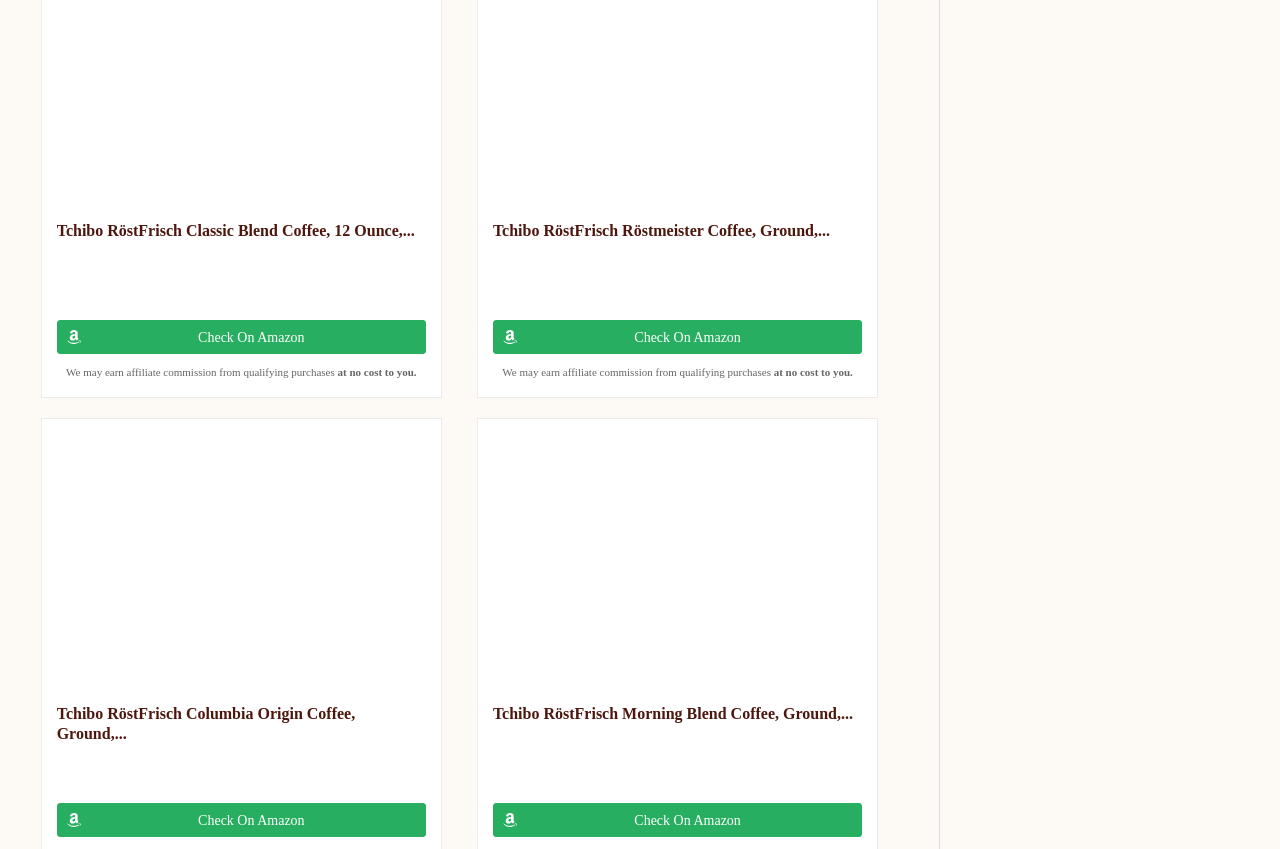What is the affiliate commission policy?
Please provide a comprehensive answer based on the contents of the image.

I found the text 'We may earn affiliate commission from qualifying purchases at no cost to you.' on the webpage, which indicates the affiliate commission policy.